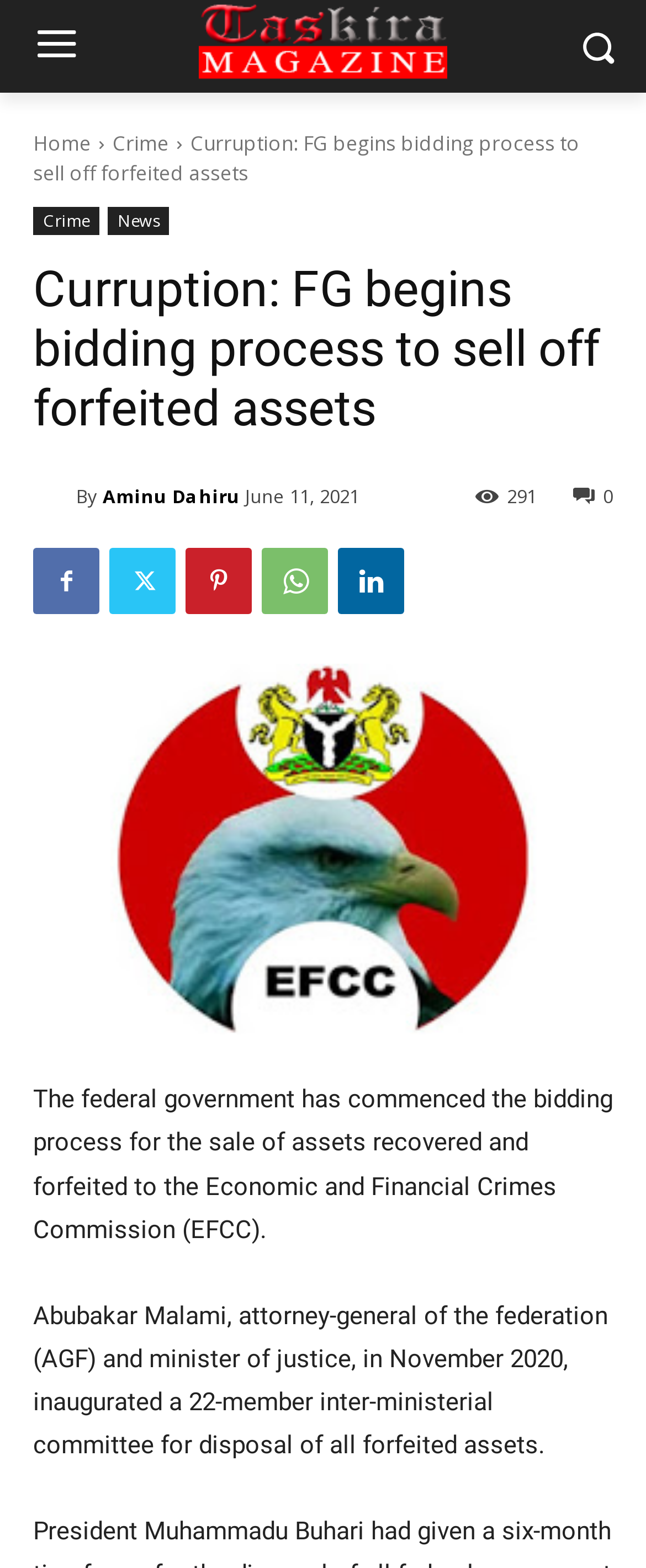Please determine the bounding box coordinates of the element to click in order to execute the following instruction: "Read the article by Aminu Dahiru". The coordinates should be four float numbers between 0 and 1, specified as [left, top, right, bottom].

[0.051, 0.306, 0.118, 0.327]